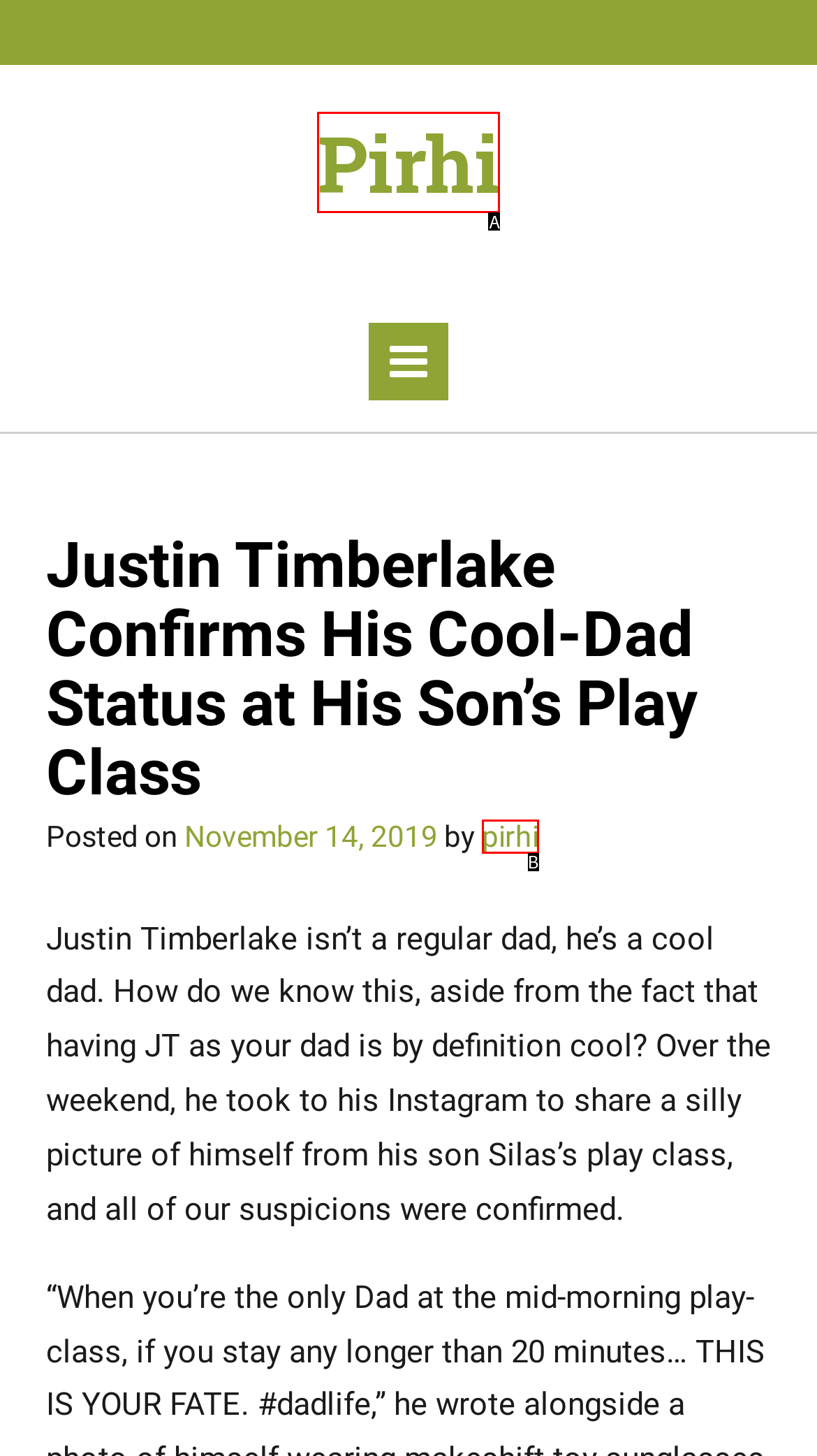Identify which option matches the following description: Pirhi
Answer by giving the letter of the correct option directly.

A